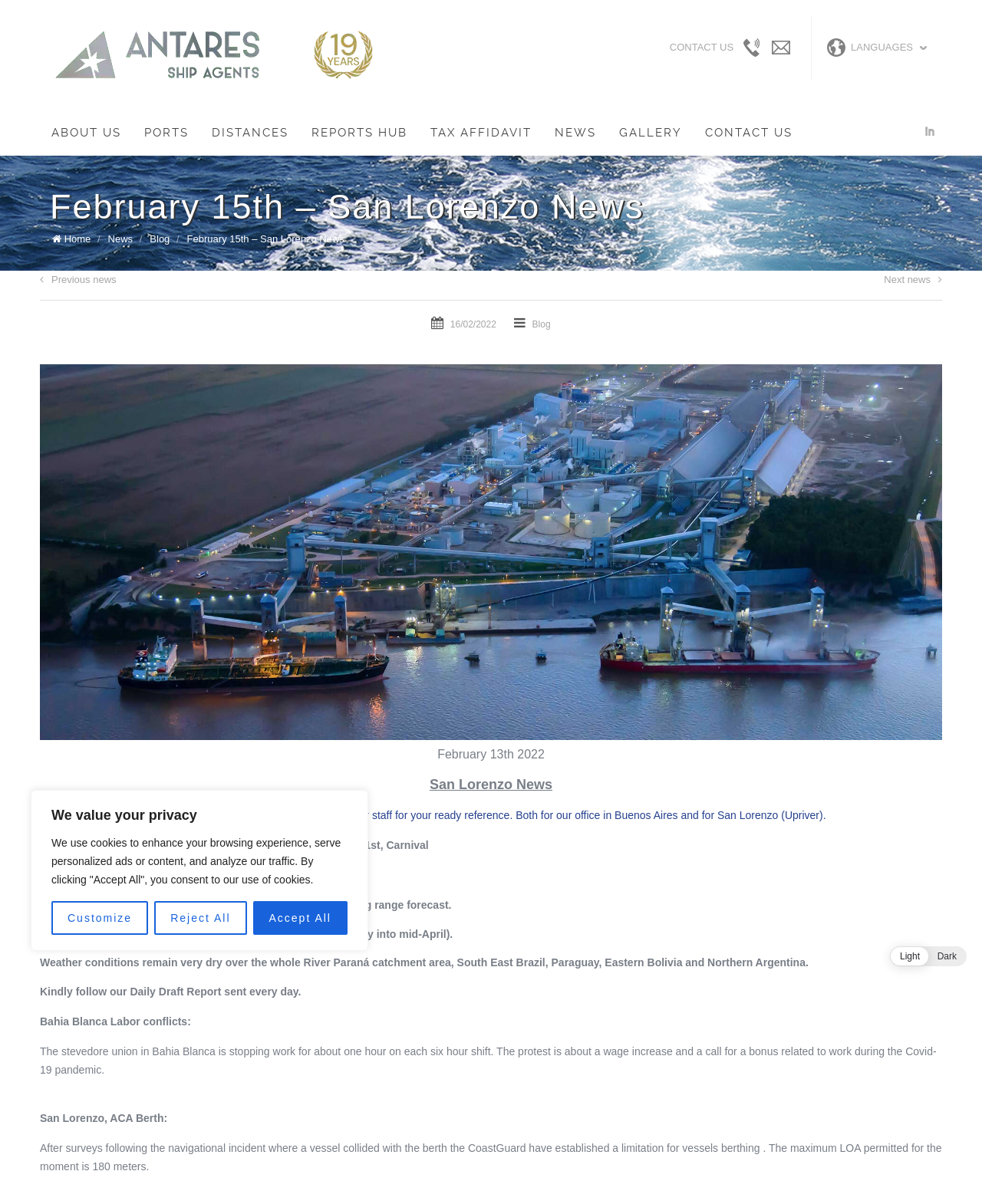Please identify the bounding box coordinates of the area that needs to be clicked to follow this instruction: "Click the 'Previous news' link".

[0.041, 0.225, 0.118, 0.239]